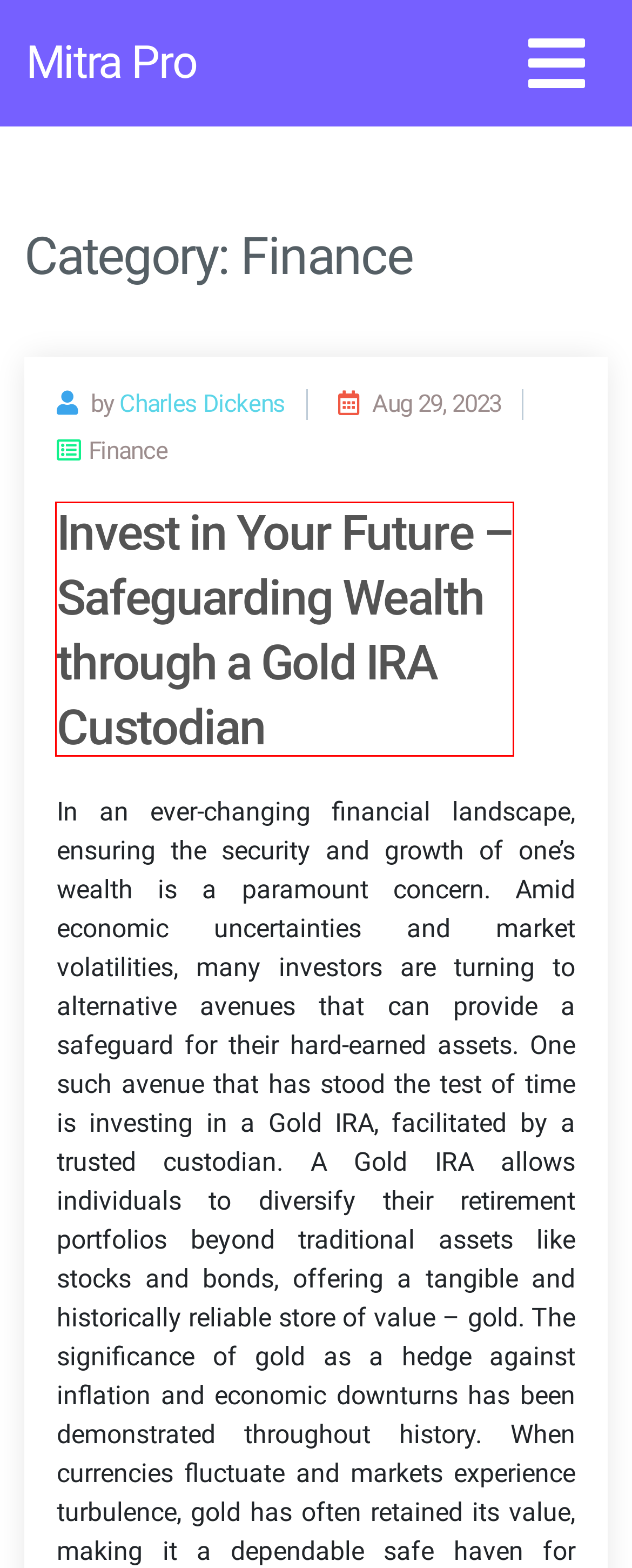Please examine the screenshot provided, which contains a red bounding box around a UI element. Select the webpage description that most accurately describes the new page displayed after clicking the highlighted element. Here are the candidates:
A. August 2023 – Mitra Pro
B. April 2023 – Mitra Pro
C. Mitra Pro – Learn clever concepts from this blog.
D. Insurance – Mitra Pro
E. Invest in Your Future – Safeguarding Wealth through a Gold IRA Custodian – Mitra Pro
F. October 2023 – Mitra Pro
G. February 2024 – Mitra Pro
H. Charles Dickens – Mitra Pro

E